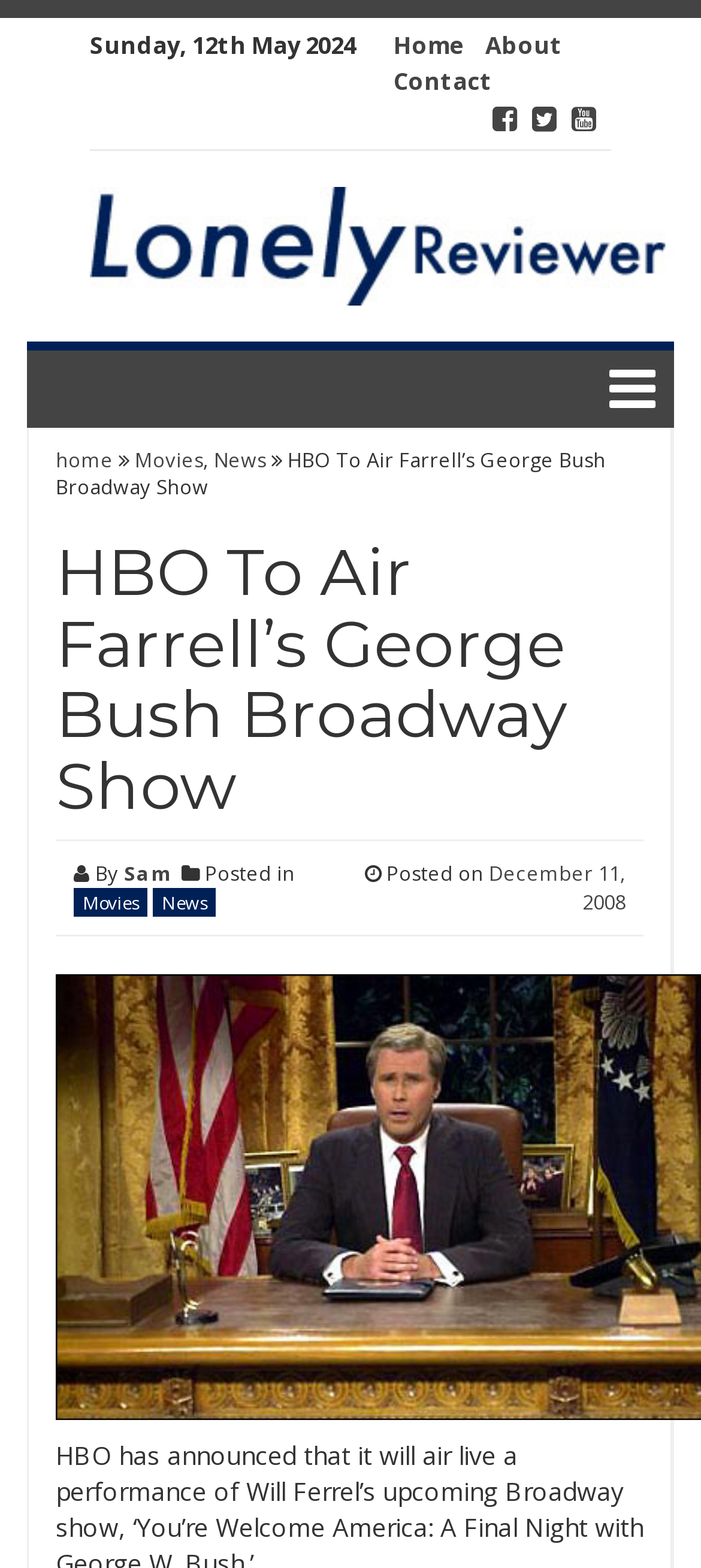Utilize the information from the image to answer the question in detail:
How many social media links are there?

I found the social media links by looking at the top-right corner of the webpage. There are three social media links, represented by icons '', '', and ''.